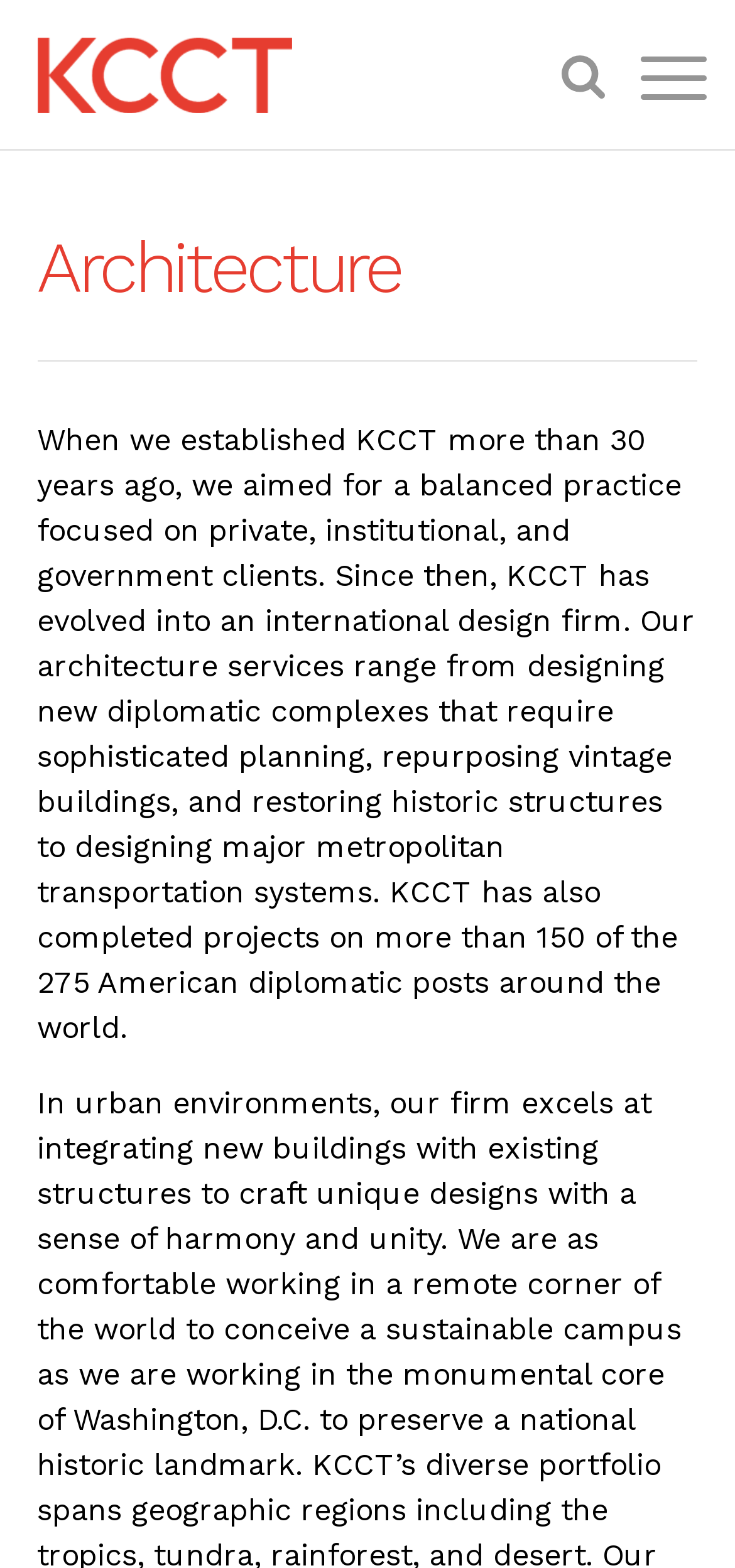Please find the bounding box coordinates of the element's region to be clicked to carry out this instruction: "Click the search icon".

[0.764, 0.03, 0.823, 0.066]